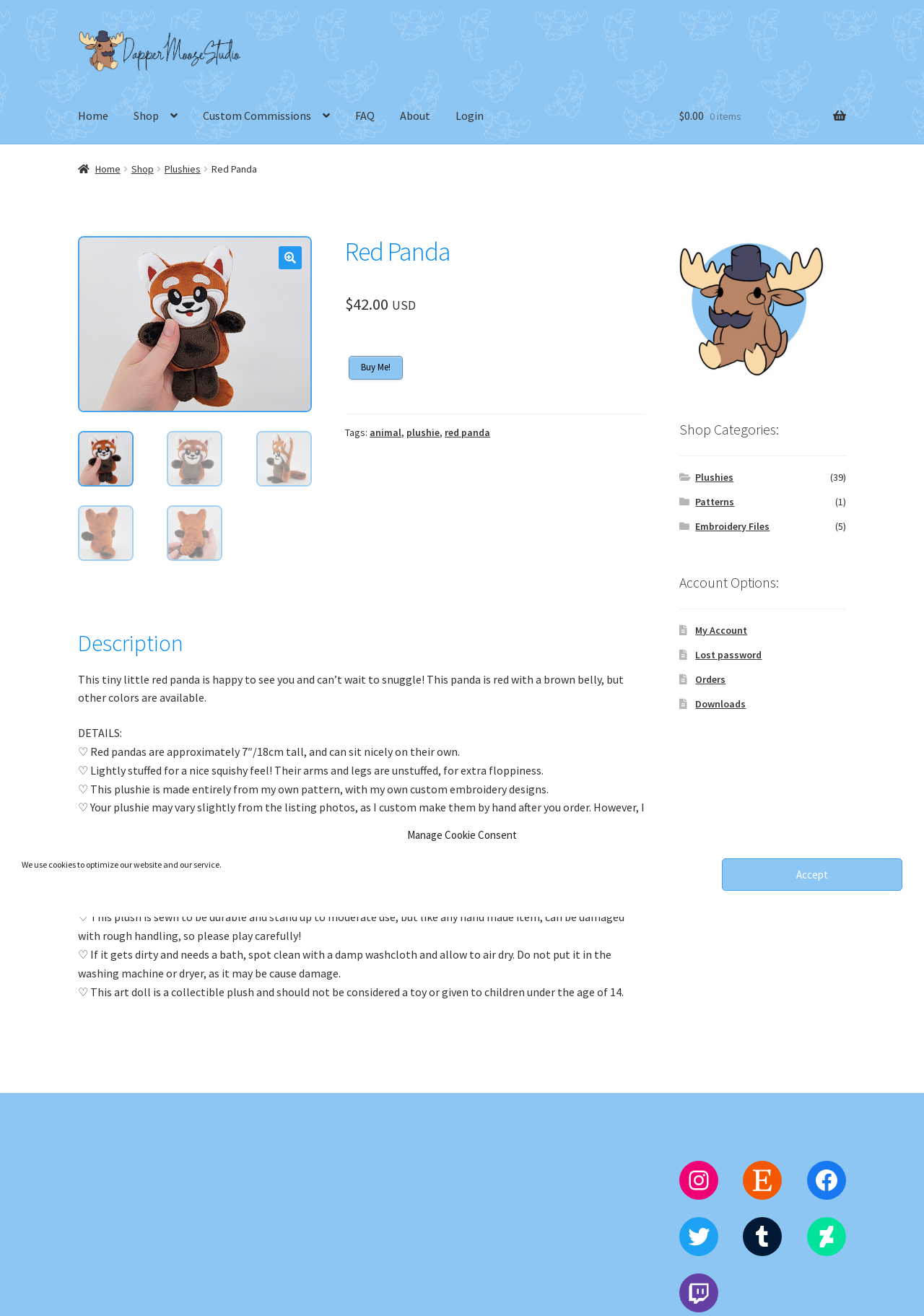Refer to the image and provide a thorough answer to this question:
What is the material of the Red Panda plushie?

I looked at the product description section, but it doesn't explicitly mention the material of the Red Panda plushie. It only mentions that it's 'lightly stuffed for a nice squishy feel'.